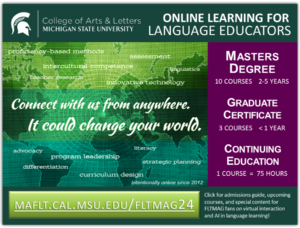How many hours of learning are required for Continuing Education?
Can you provide an in-depth and detailed response to the question?

The Continuing Education pathway requires 1 course, which totals 75 hours of learning, as specified in the image.